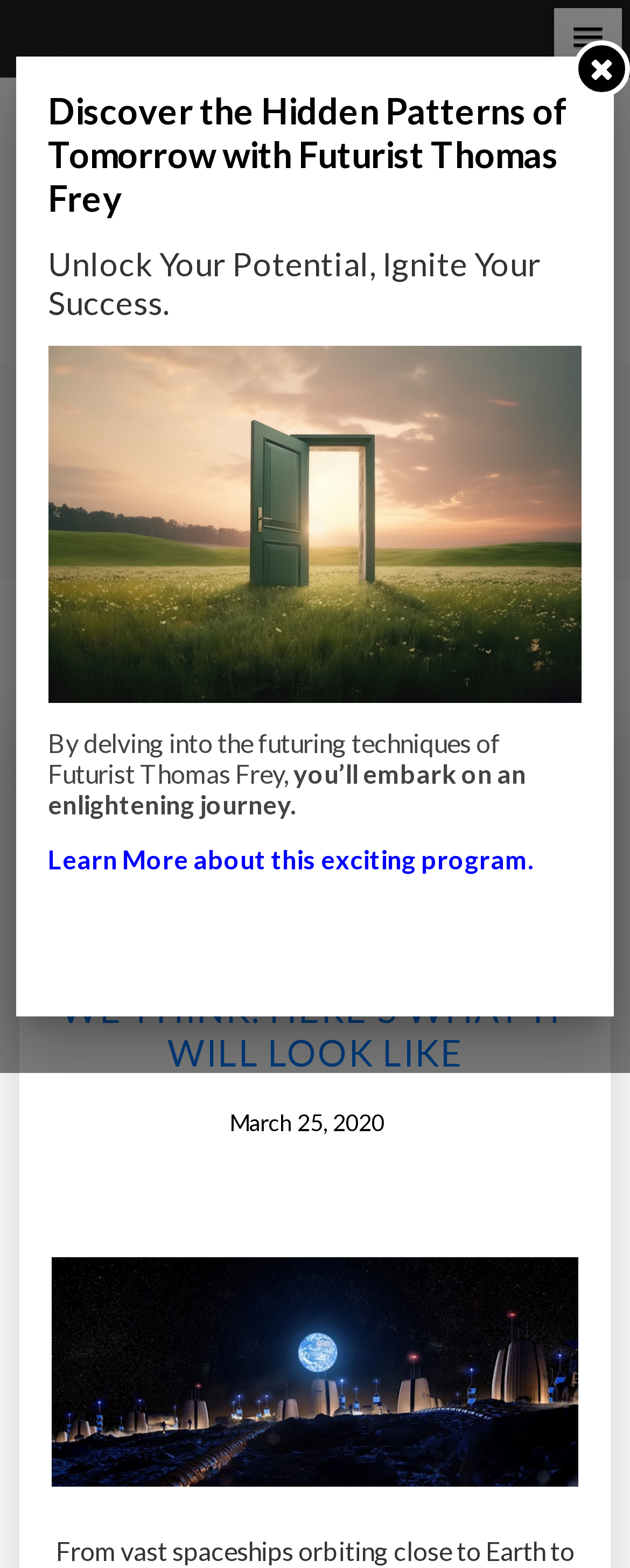Please identify the bounding box coordinates of the element's region that should be clicked to execute the following instruction: "Explore the topic of Space Flight". The bounding box coordinates must be four float numbers between 0 and 1, i.e., [left, top, right, bottom].

[0.335, 0.538, 0.529, 0.565]